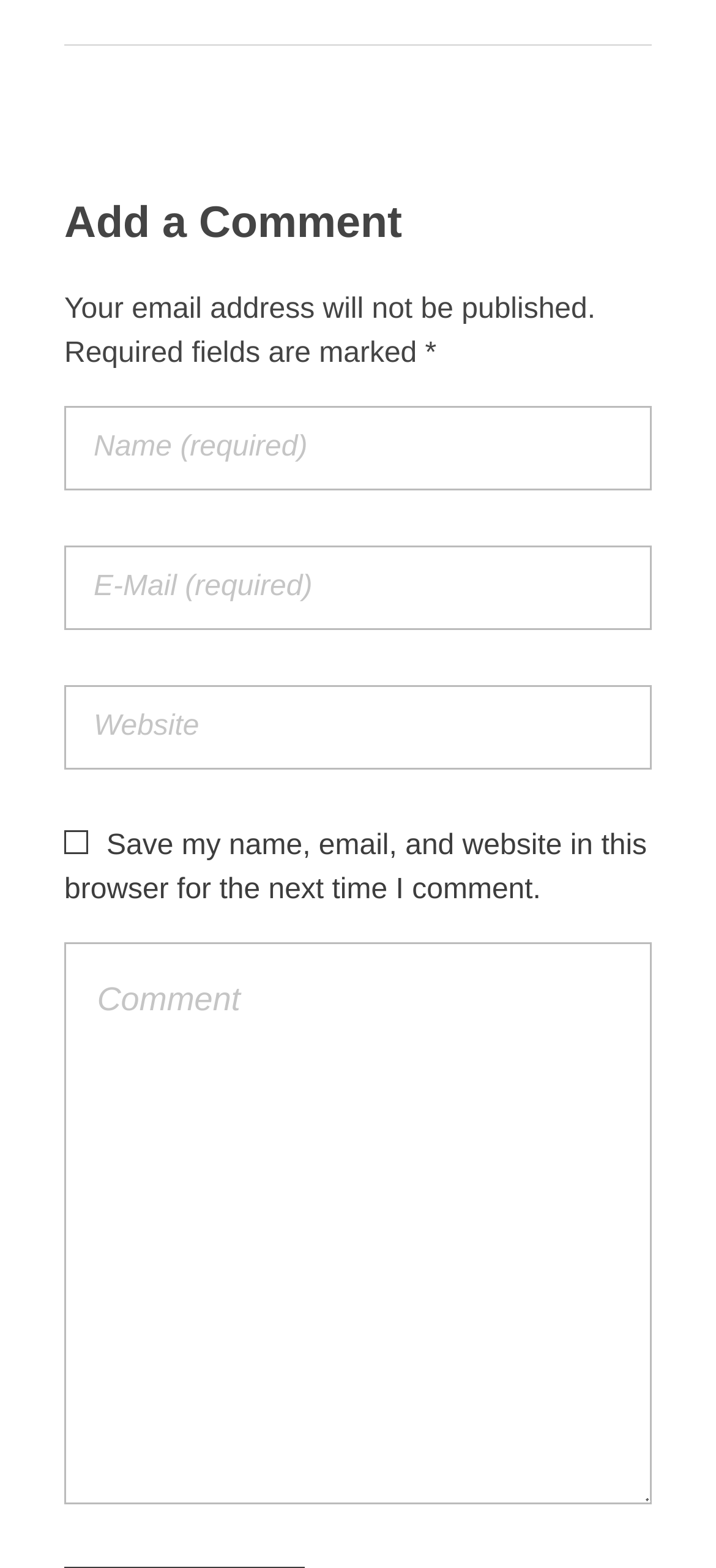What is the purpose of the required fields?
Provide an in-depth answer to the question, covering all aspects.

Based on the webpage structure, the required fields 'Name' and 'E-Mail' are necessary to submit a comment, which is indicated by the heading 'Add a Comment' at the top of the page.